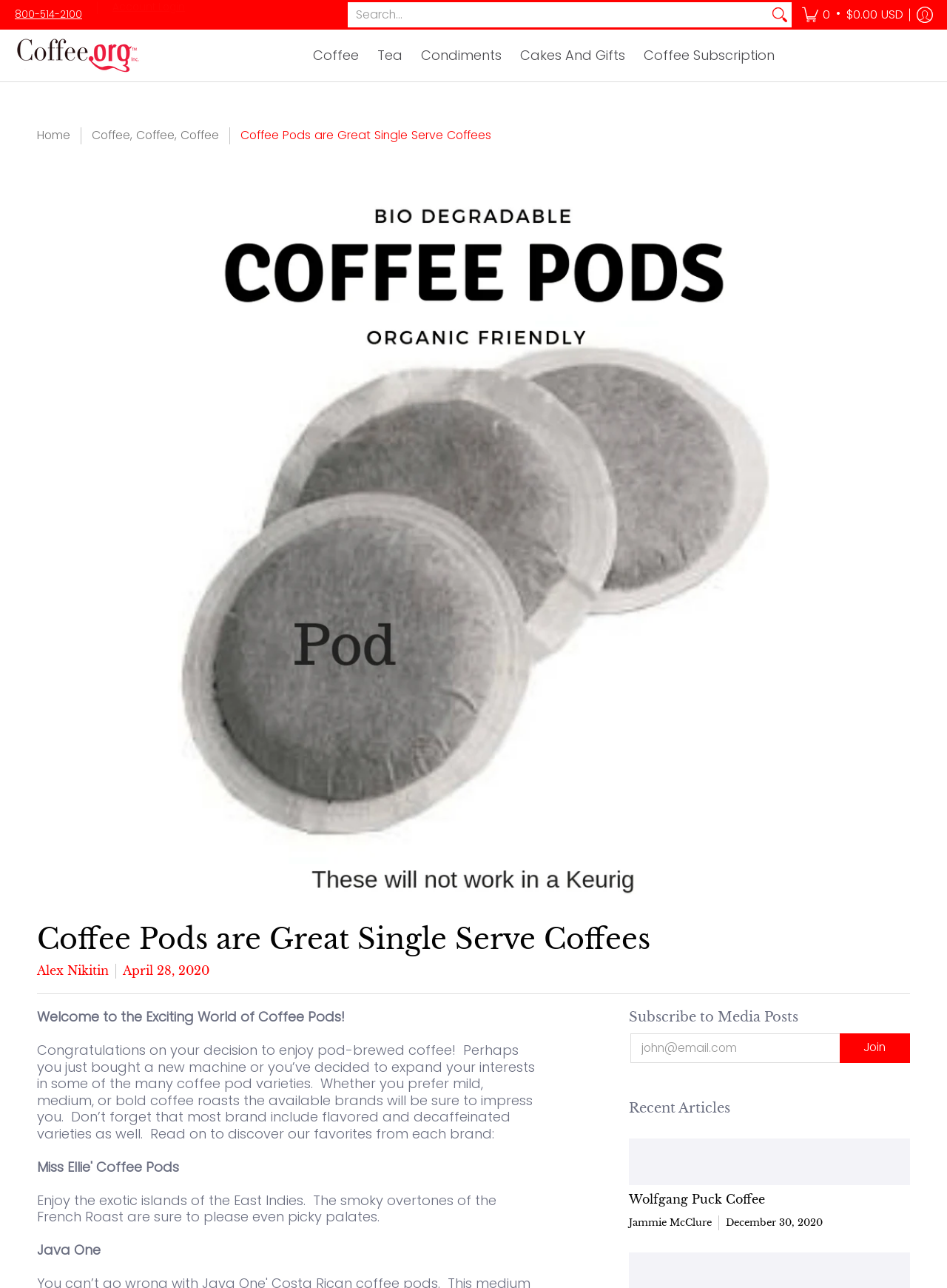Please determine the bounding box coordinates for the UI element described here. Use the format (top-left x, top-left y, bottom-right x, bottom-right y) with values bounded between 0 and 1: 0 • $0.00 USD

[0.84, 0.0, 0.961, 0.023]